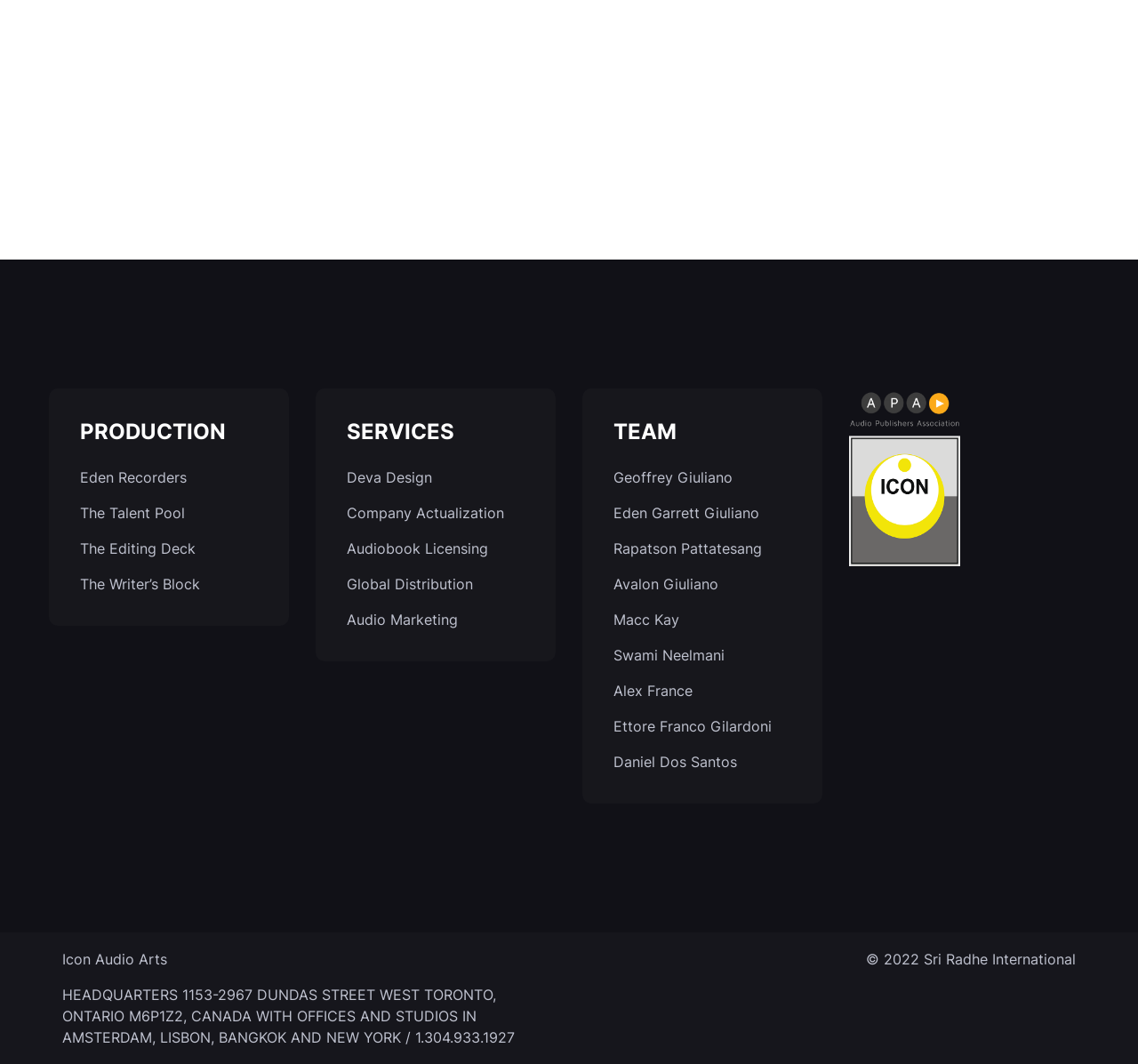Determine the bounding box coordinates for the element that should be clicked to follow this instruction: "Visit Icon Audio Arts". The coordinates should be given as four float numbers between 0 and 1, in the format [left, top, right, bottom].

[0.746, 0.365, 0.957, 0.532]